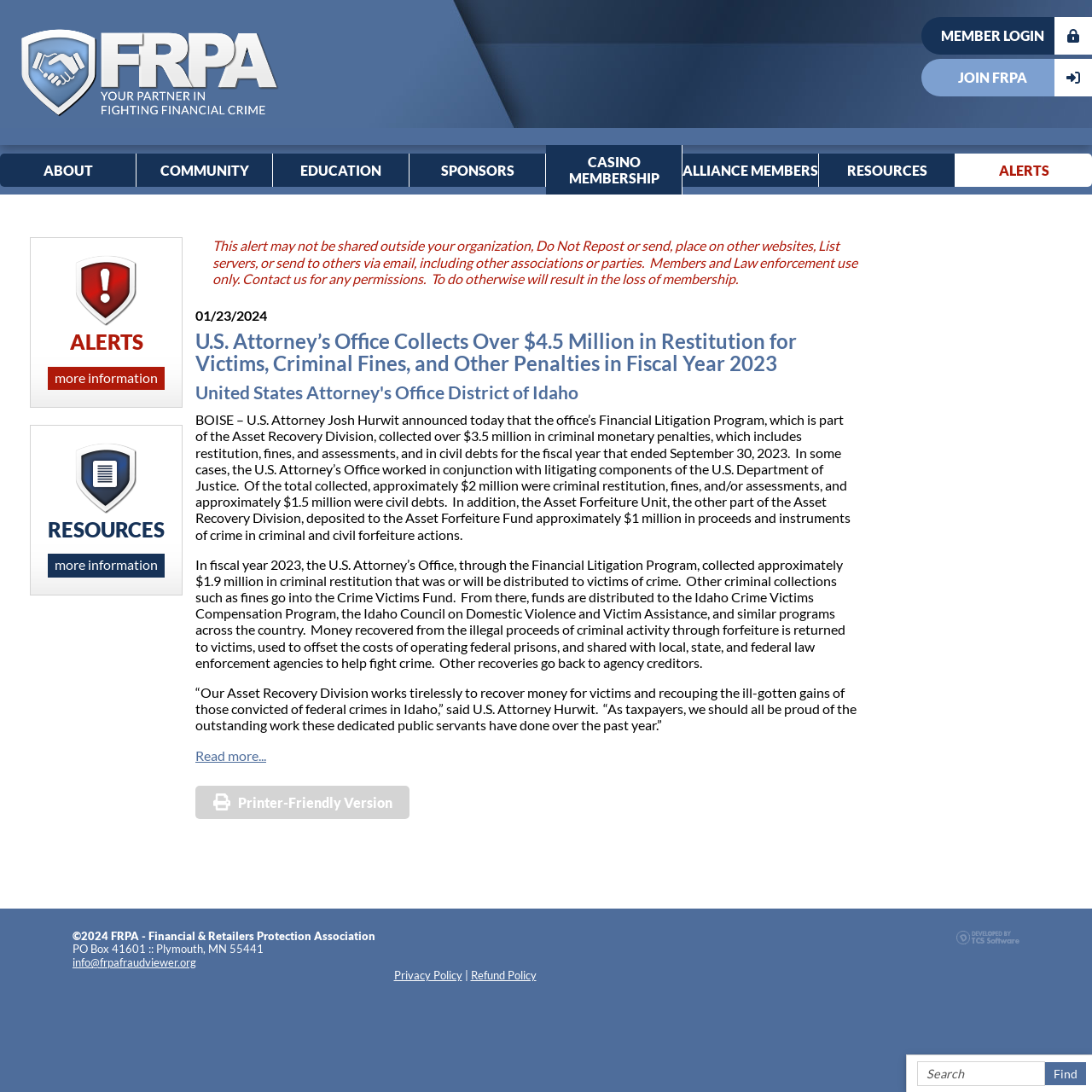Who is the U.S. Attorney mentioned in the article?
Provide a detailed and extensive answer to the question.

The answer can be found in the quote '“Our Asset Recovery Division works tirelessly to recover money for victims and recouping the ill-gotten gains of those convicted of federal crimes in Idaho,” said U.S. Attorney Hurwit.' which mentions the U.S. Attorney's name.